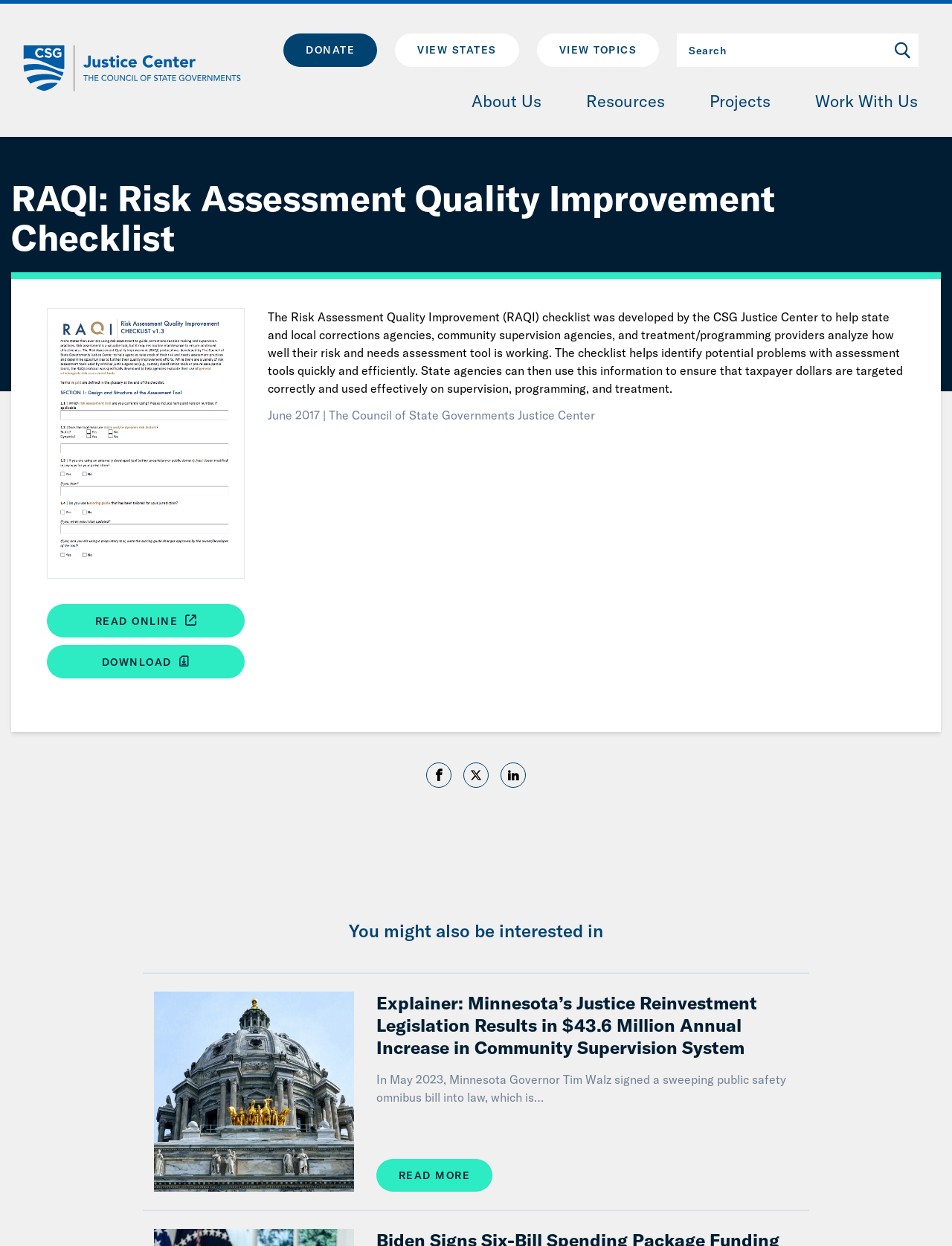What is the topic of the article below the RAQI checklist?
Refer to the image and provide a one-word or short phrase answer.

Minnesota’s Justice Reinvestment Legislation